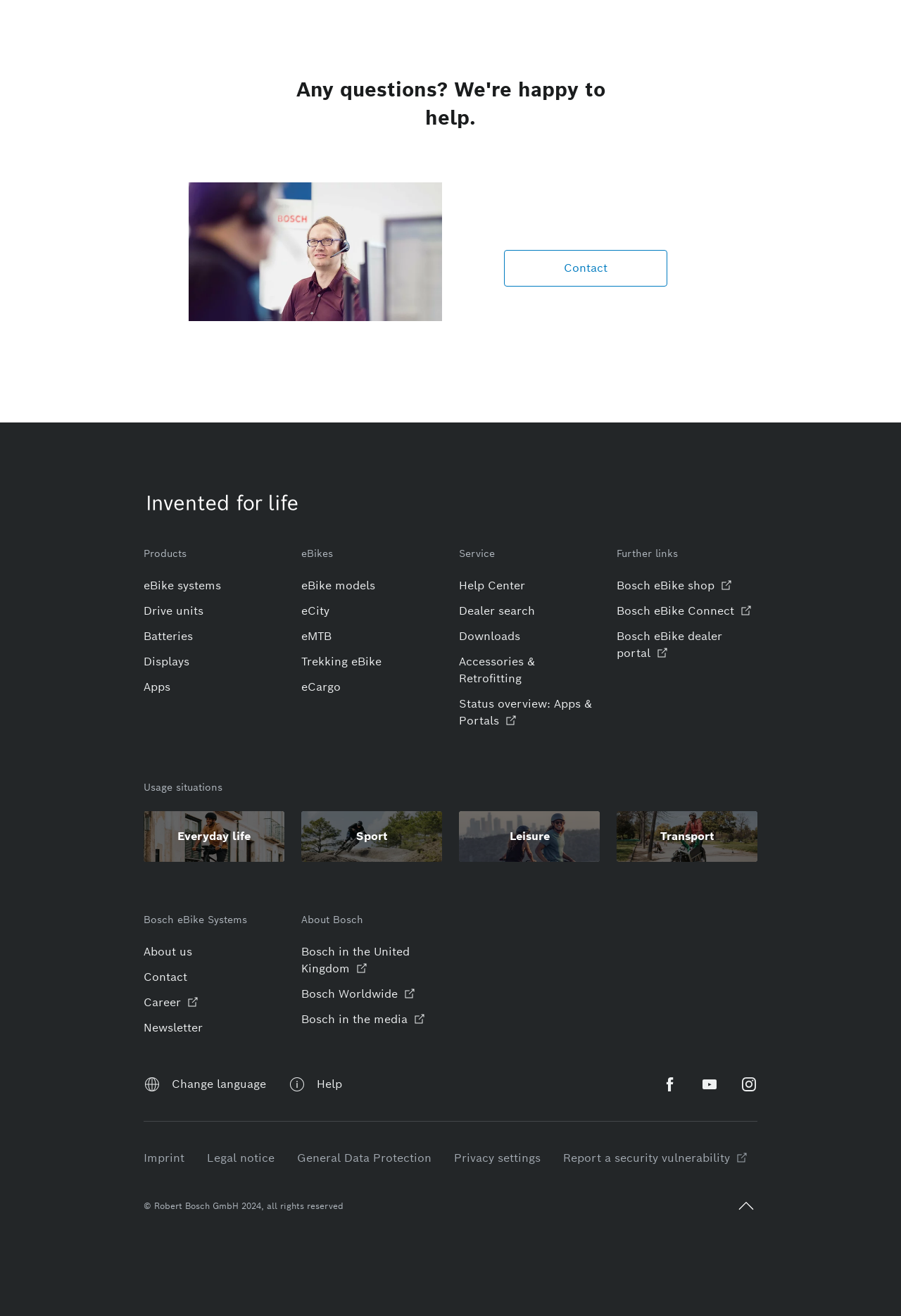What is the main topic of this webpage? Look at the image and give a one-word or short phrase answer.

eBike Systems